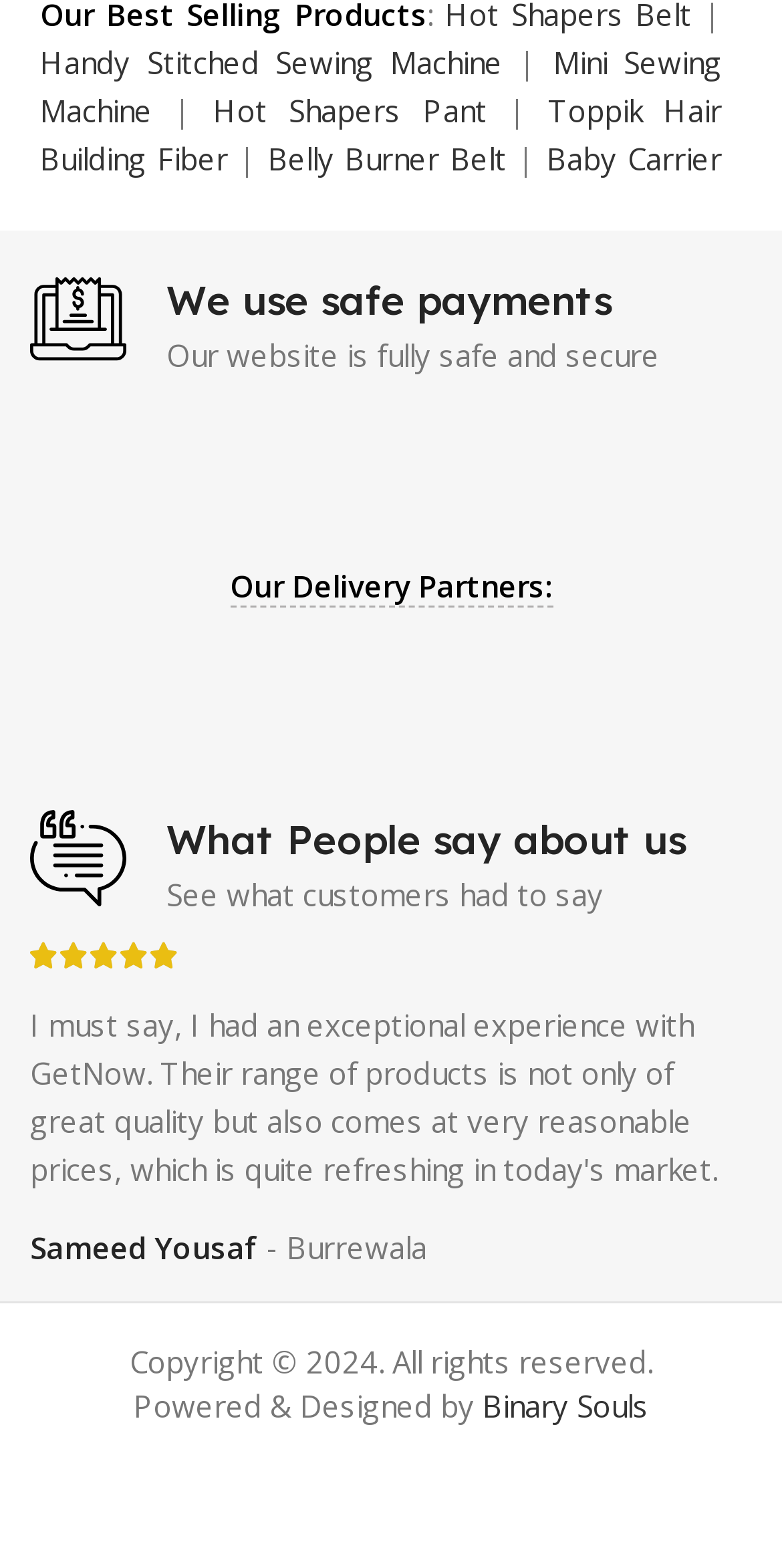What type of products are being sold on the website?
Look at the image and provide a short answer using one word or a phrase.

Health and beauty products